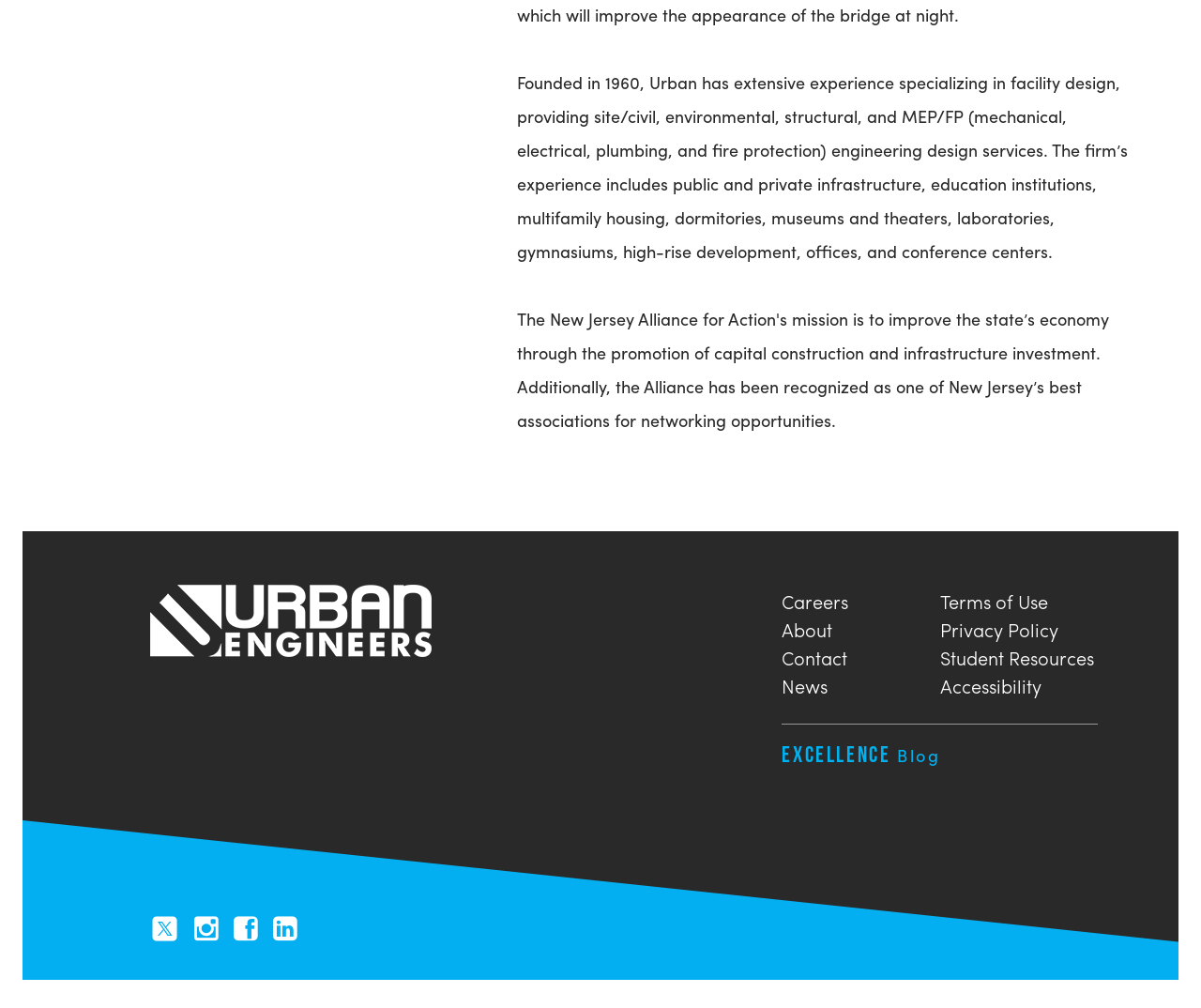How many main sections are available in the footer?
Answer with a single word or phrase, using the screenshot for reference.

5